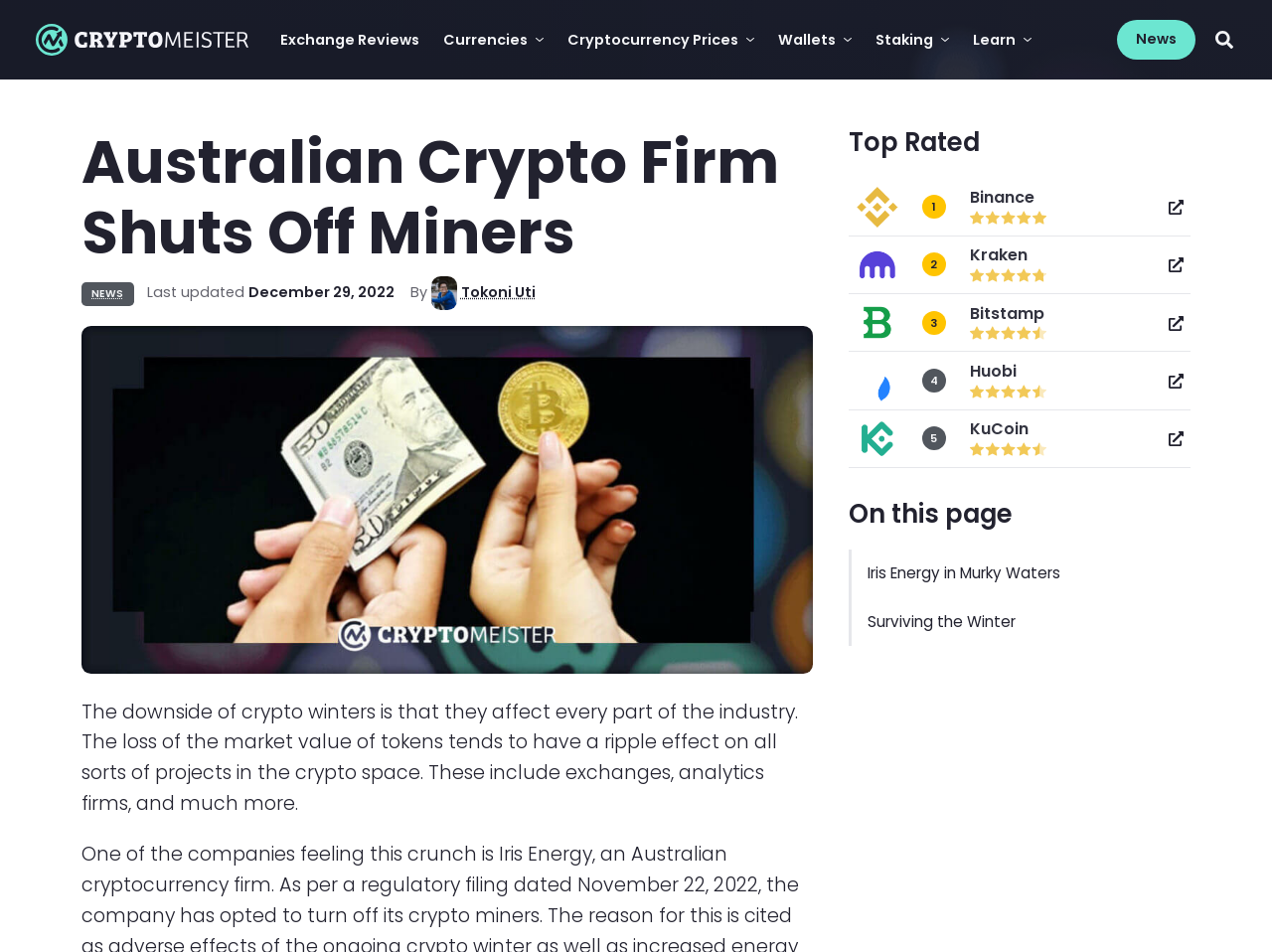What is the topic of the article?
Using the information from the image, answer the question thoroughly.

The article discusses the effects of crypto winter on the industry, including the loss of market value of tokens and its ripple effect on various projects in the crypto space.